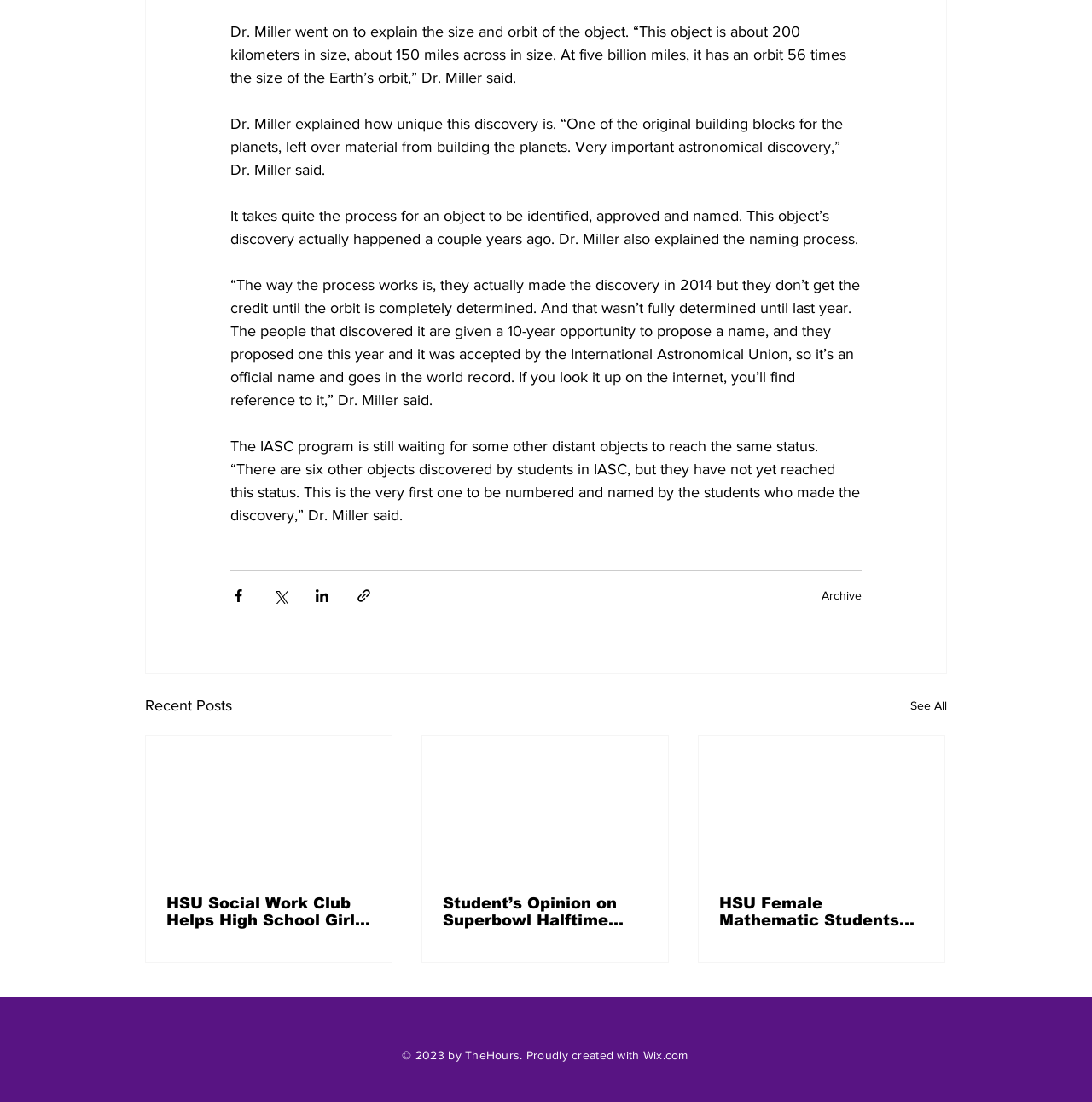Show me the bounding box coordinates of the clickable region to achieve the task as per the instruction: "Visit the Archive".

[0.752, 0.534, 0.789, 0.547]